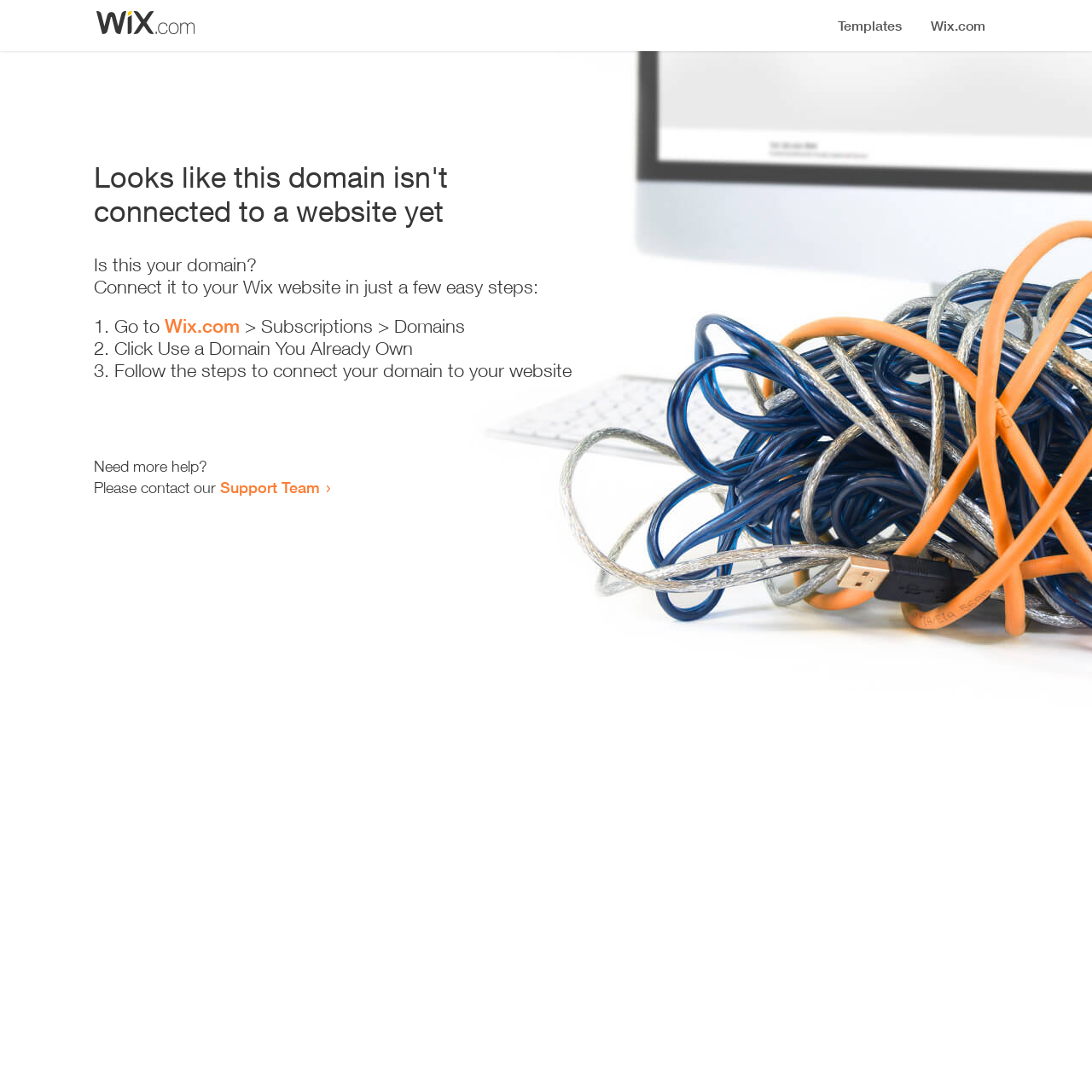Provide the text content of the webpage's main heading.

Looks like this domain isn't
connected to a website yet